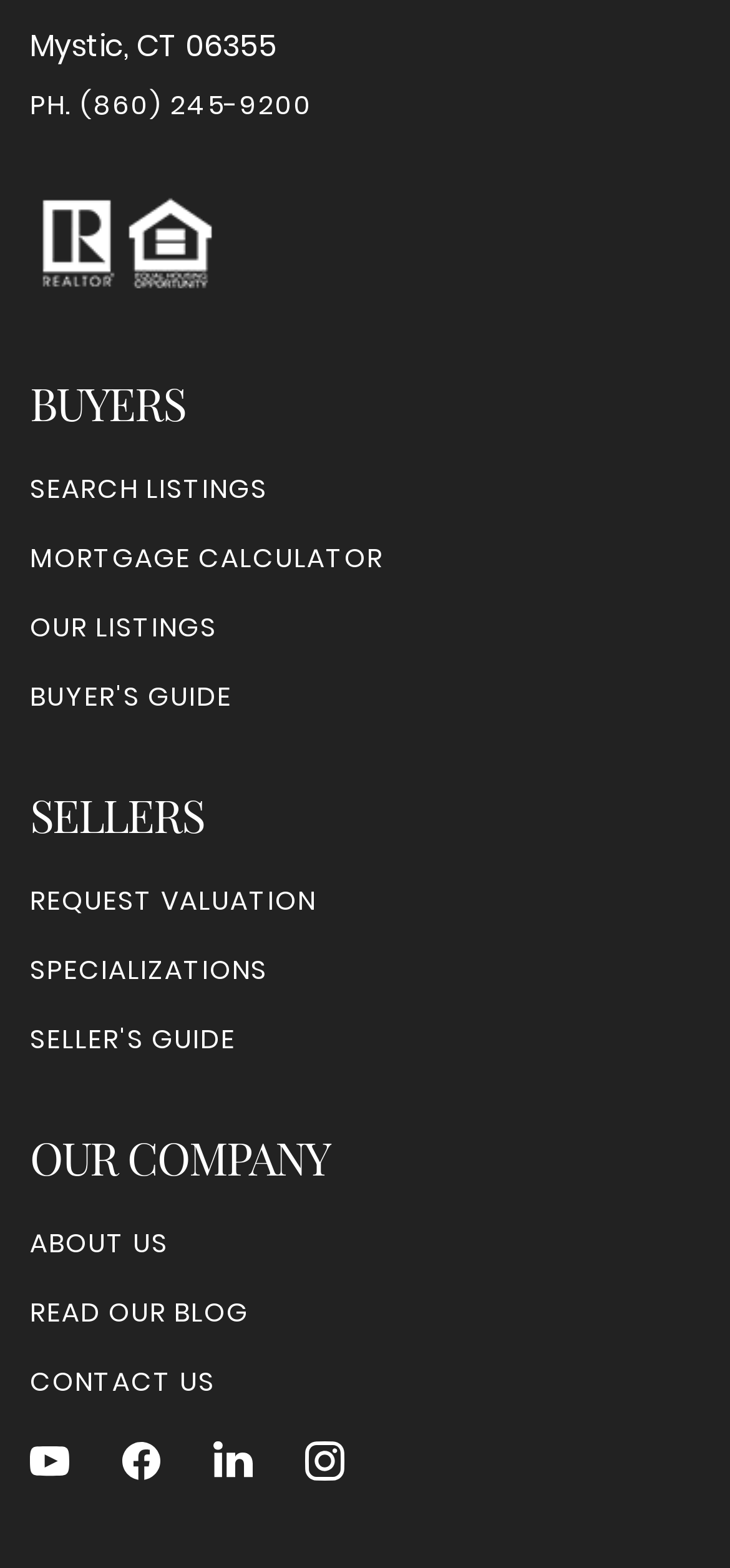Indicate the bounding box coordinates of the element that must be clicked to execute the instruction: "Request property valuation". The coordinates should be given as four float numbers between 0 and 1, i.e., [left, top, right, bottom].

[0.041, 0.562, 0.433, 0.587]